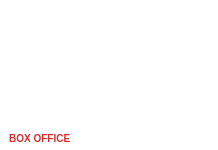Please give a short response to the question using one word or a phrase:
What is the likely topic of the accompanying article?

box office trends